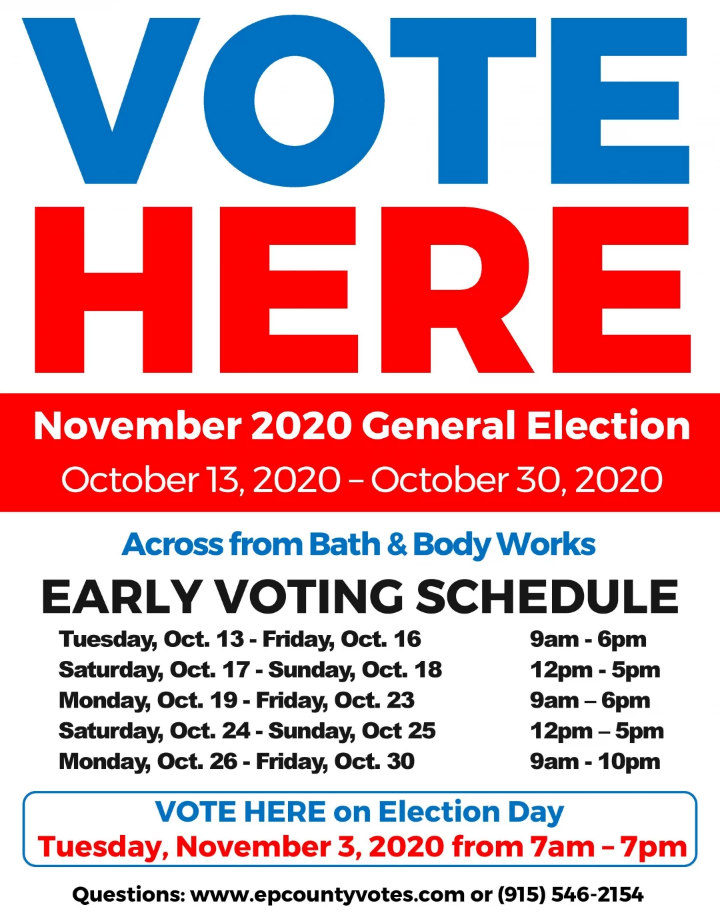What are the hours of operation on Election Day?
Please respond to the question with a detailed and well-explained answer.

The caption emphasizes the significance of voting on Election Day, November 3, 2020, and provides the hours of operation as 7 AM to 7 PM, ensuring that voters are aware of the timing.